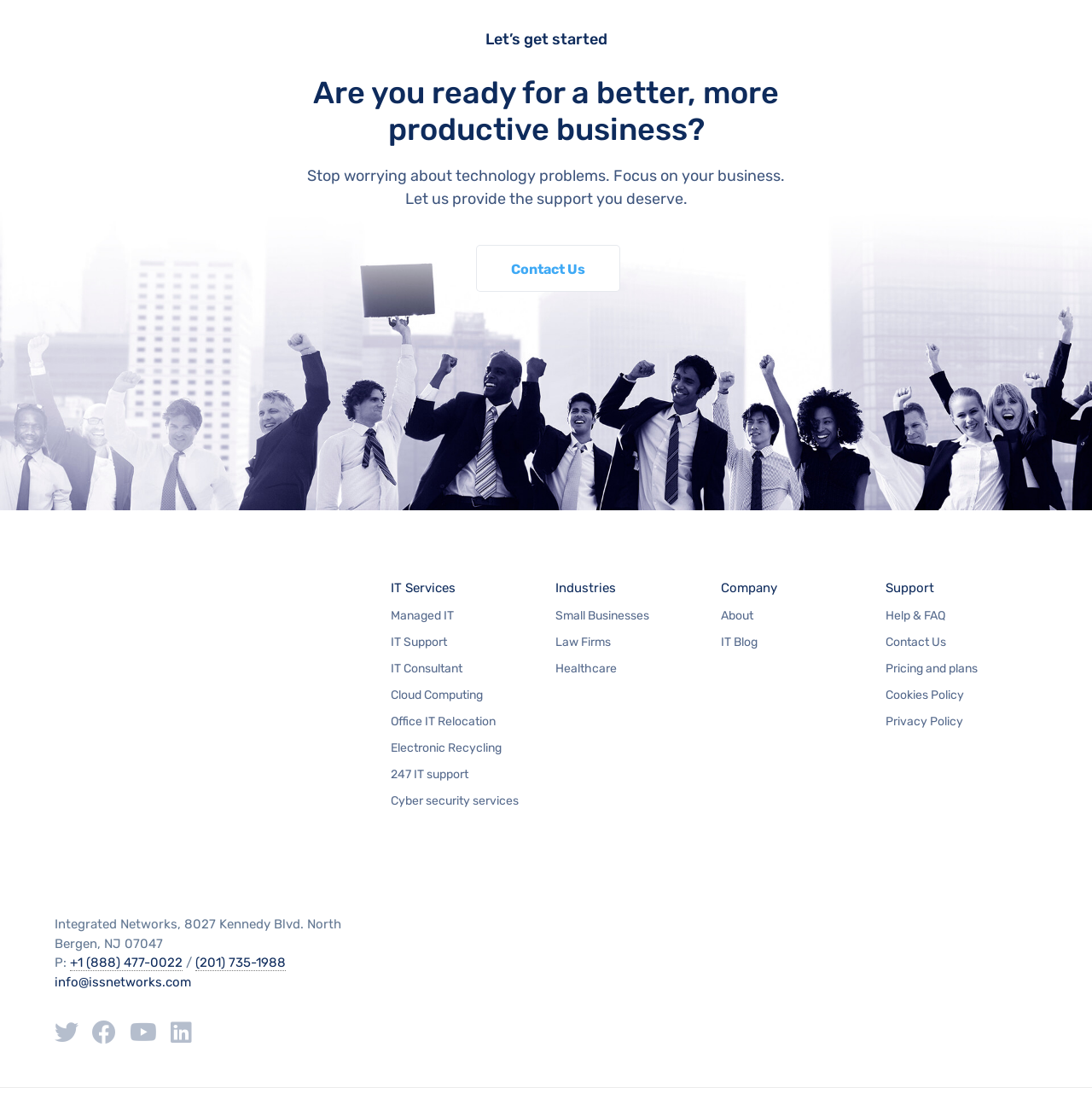Determine the bounding box coordinates for the area that needs to be clicked to fulfill this task: "Click Contact Us". The coordinates must be given as four float numbers between 0 and 1, i.e., [left, top, right, bottom].

[0.436, 0.221, 0.568, 0.263]